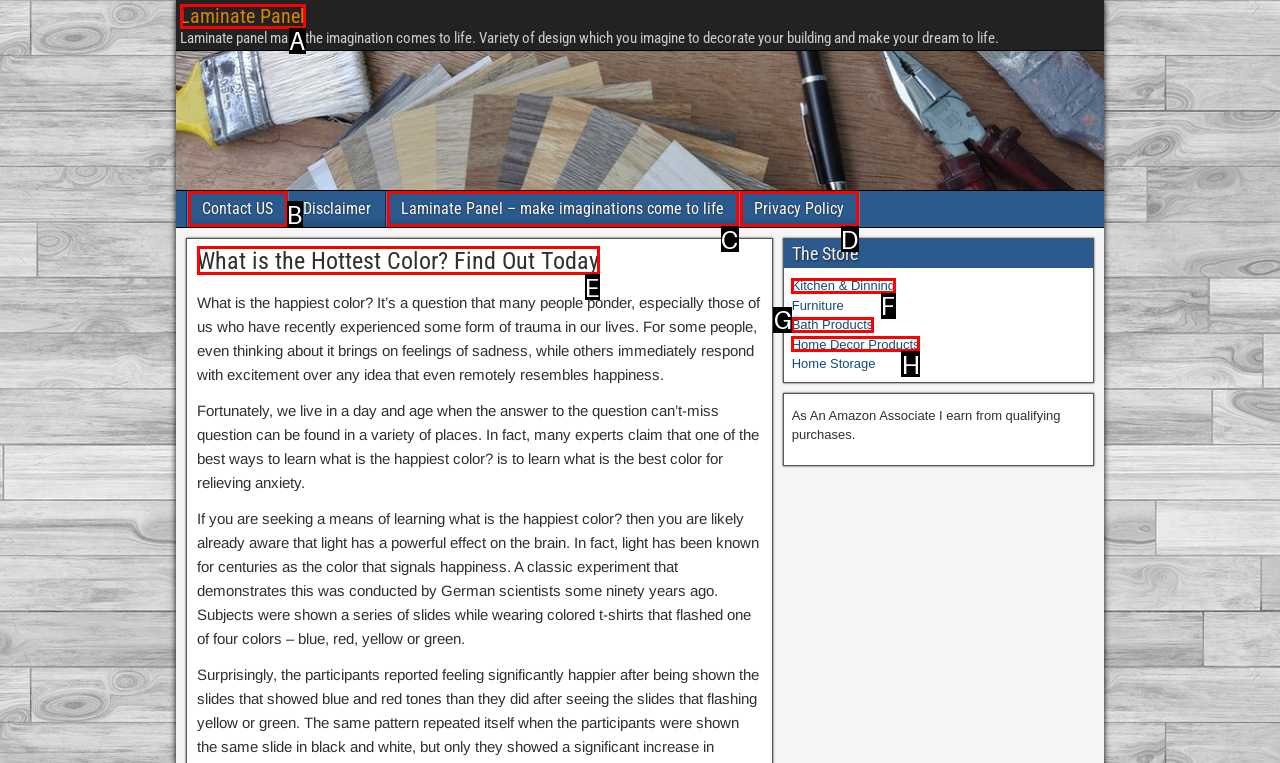From the description: Contact US, select the HTML element that fits best. Reply with the letter of the appropriate option.

B